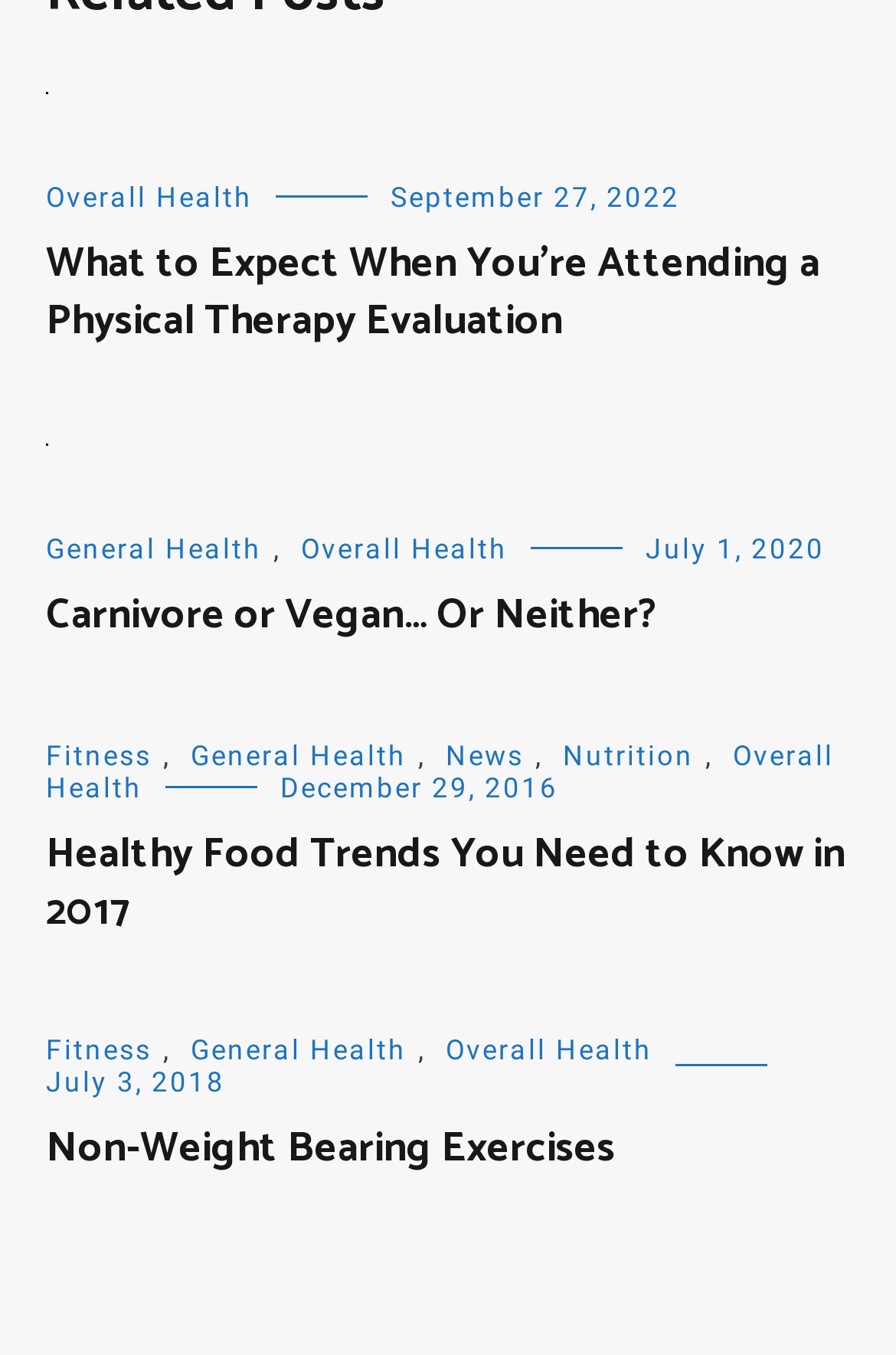How many links are in the second article?
Please describe in detail the information shown in the image to answer the question.

I counted the number of link elements within the second article element [197], which are [261], [375], [377], [378], and [560]. These links are part of the article content.